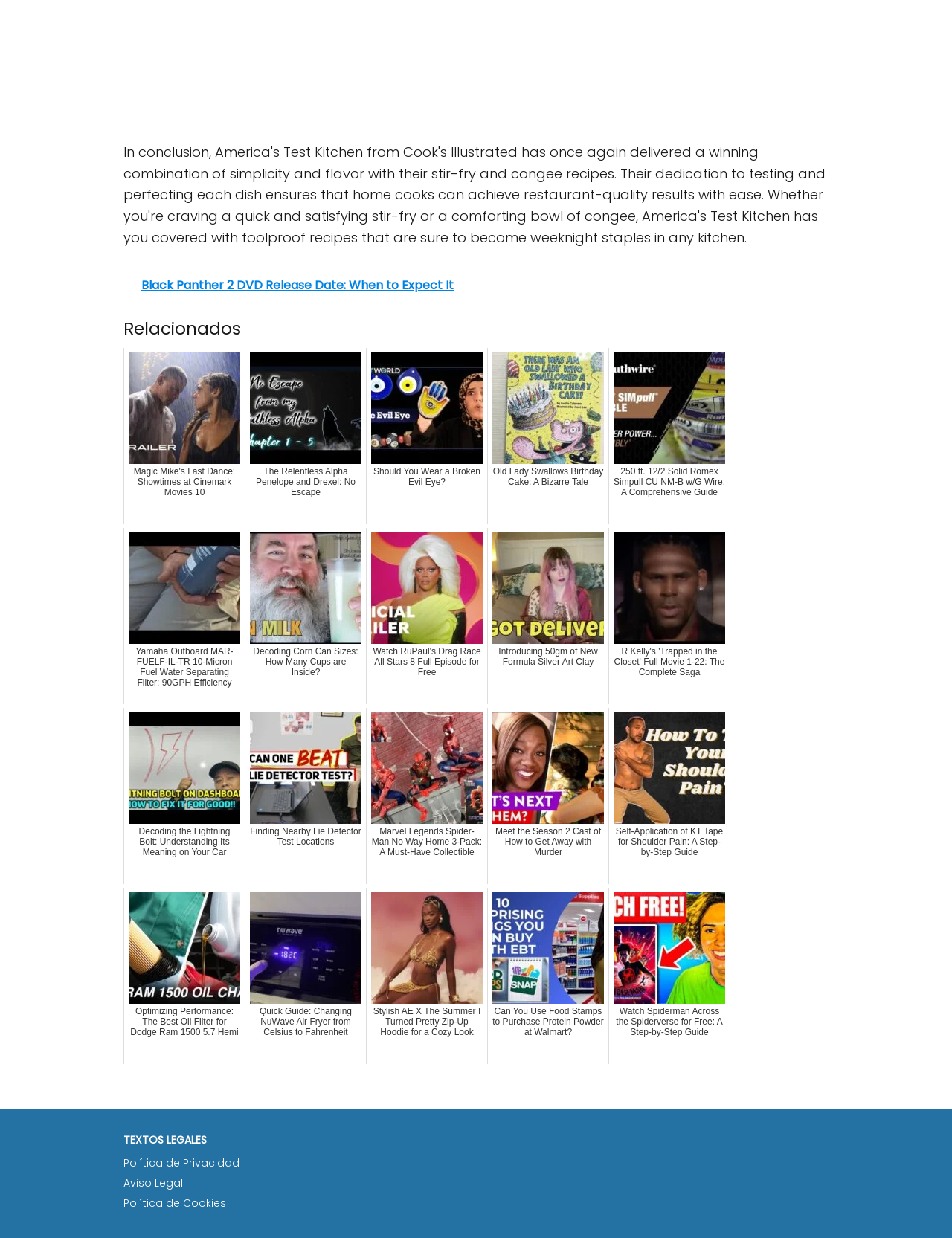Determine the bounding box coordinates of the region that needs to be clicked to achieve the task: "Check the policy of privacy".

[0.13, 0.933, 0.252, 0.945]